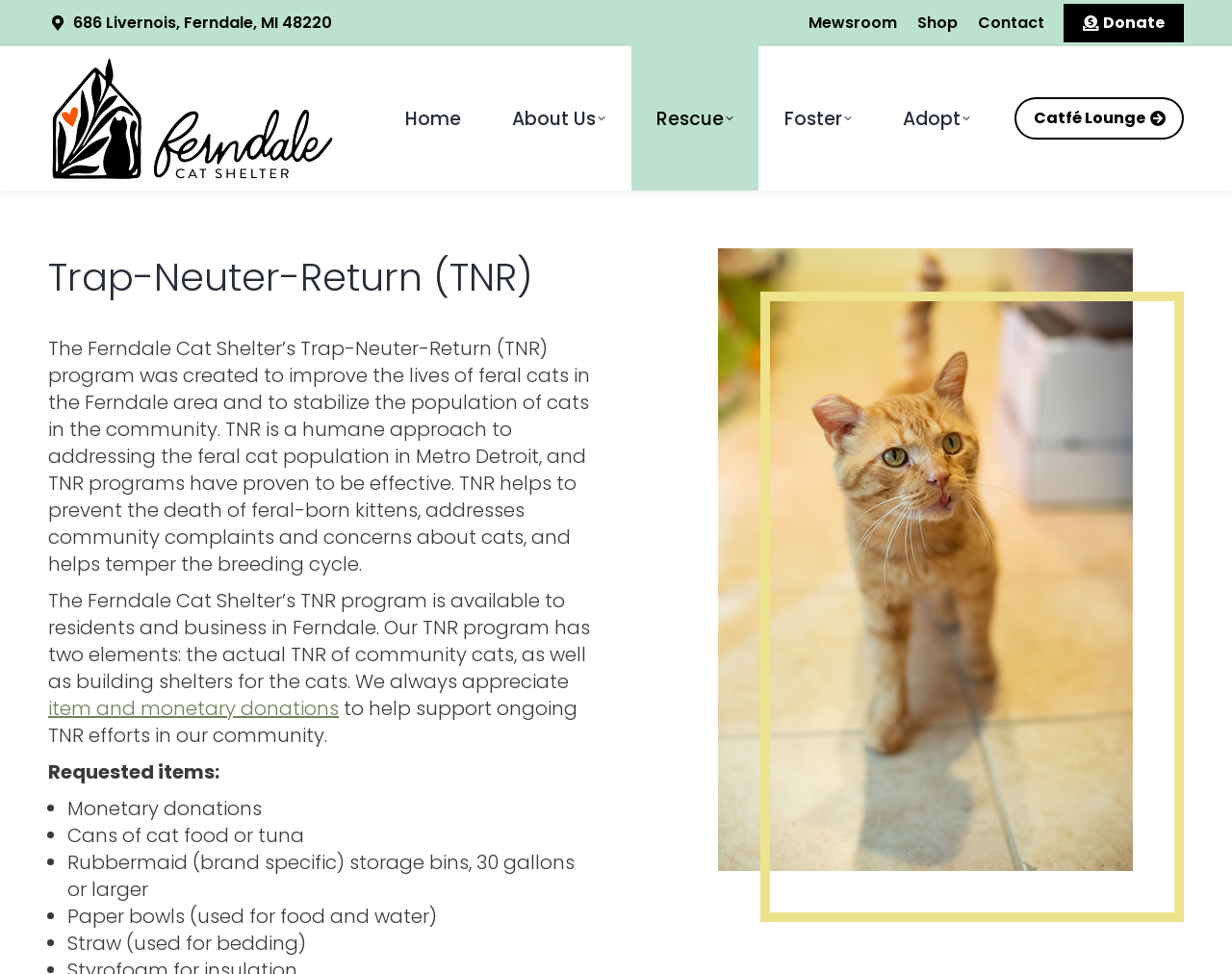What is the name of the program that helps feral cats?
Give a single word or phrase as your answer by examining the image.

Trap-Neuter-Return (TNR)